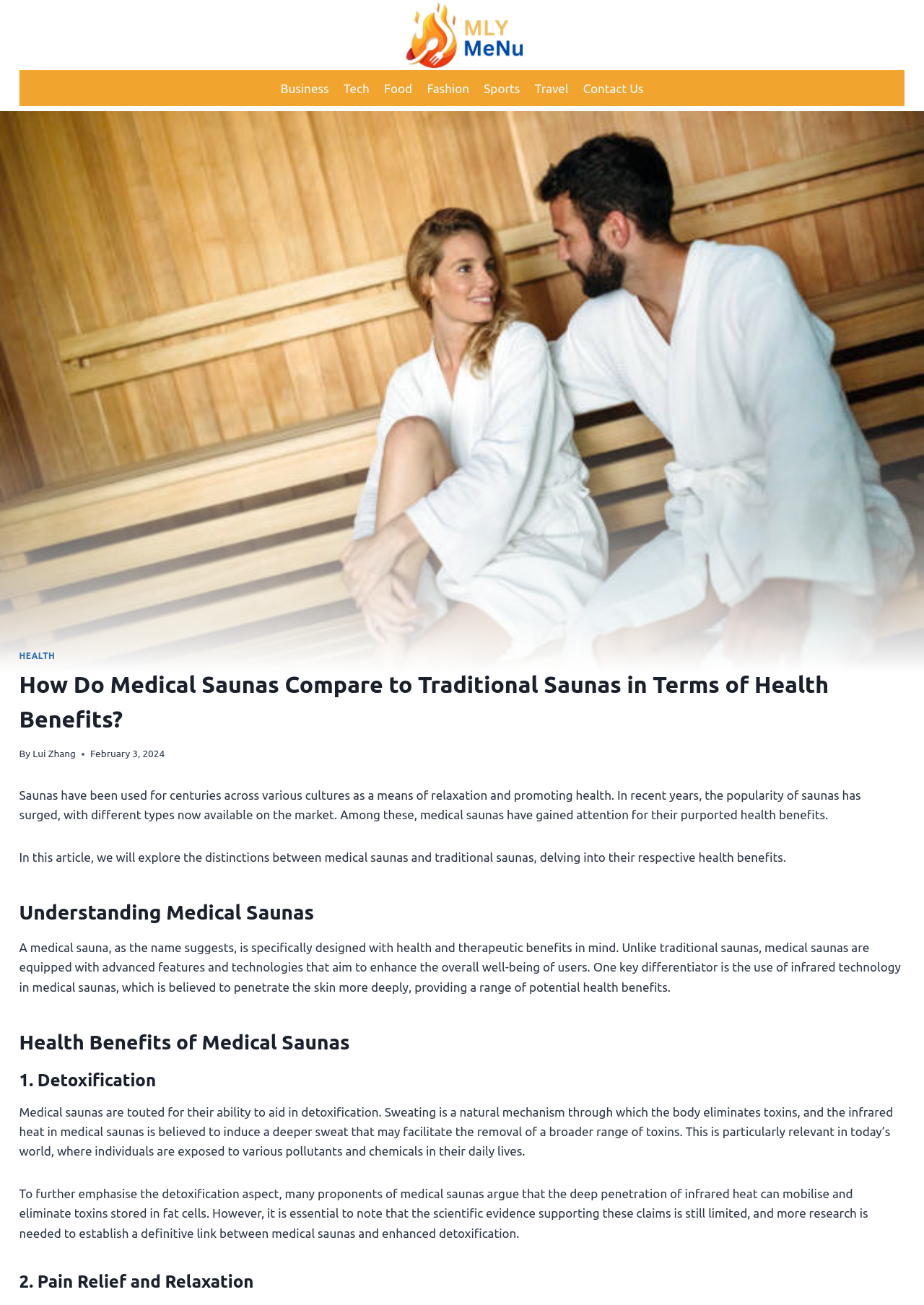Answer the following query concisely with a single word or phrase:
What is the position of the 'Scroll to top' button?

Bottom right